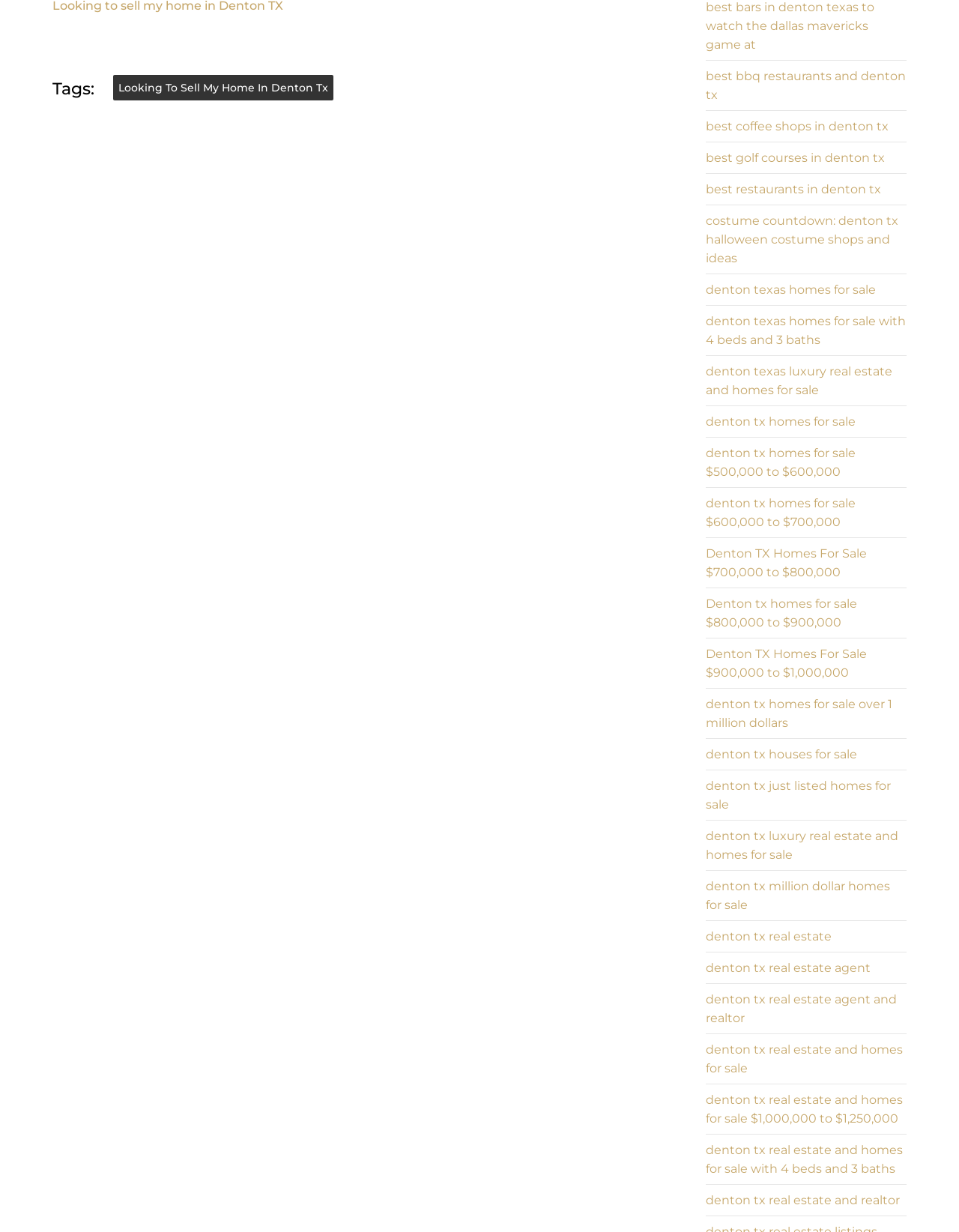Please give the bounding box coordinates of the area that should be clicked to fulfill the following instruction: "Visit 'best bbq restaurants and denton tx'". The coordinates should be in the format of four float numbers from 0 to 1, i.e., [left, top, right, bottom].

[0.736, 0.049, 0.945, 0.09]